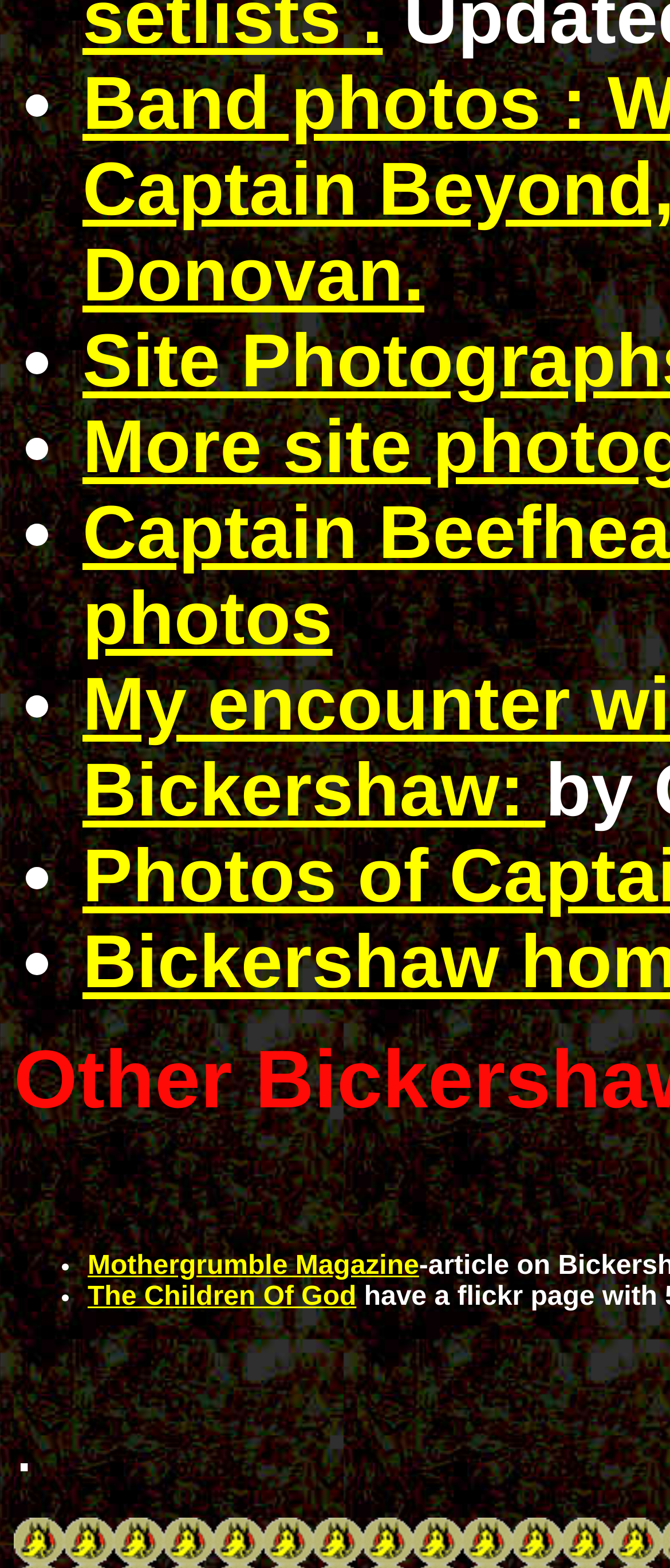Locate the bounding box coordinates of the UI element described by: "Mothergrumble Magazine". The bounding box coordinates should consist of four float numbers between 0 and 1, i.e., [left, top, right, bottom].

[0.131, 0.798, 0.625, 0.816]